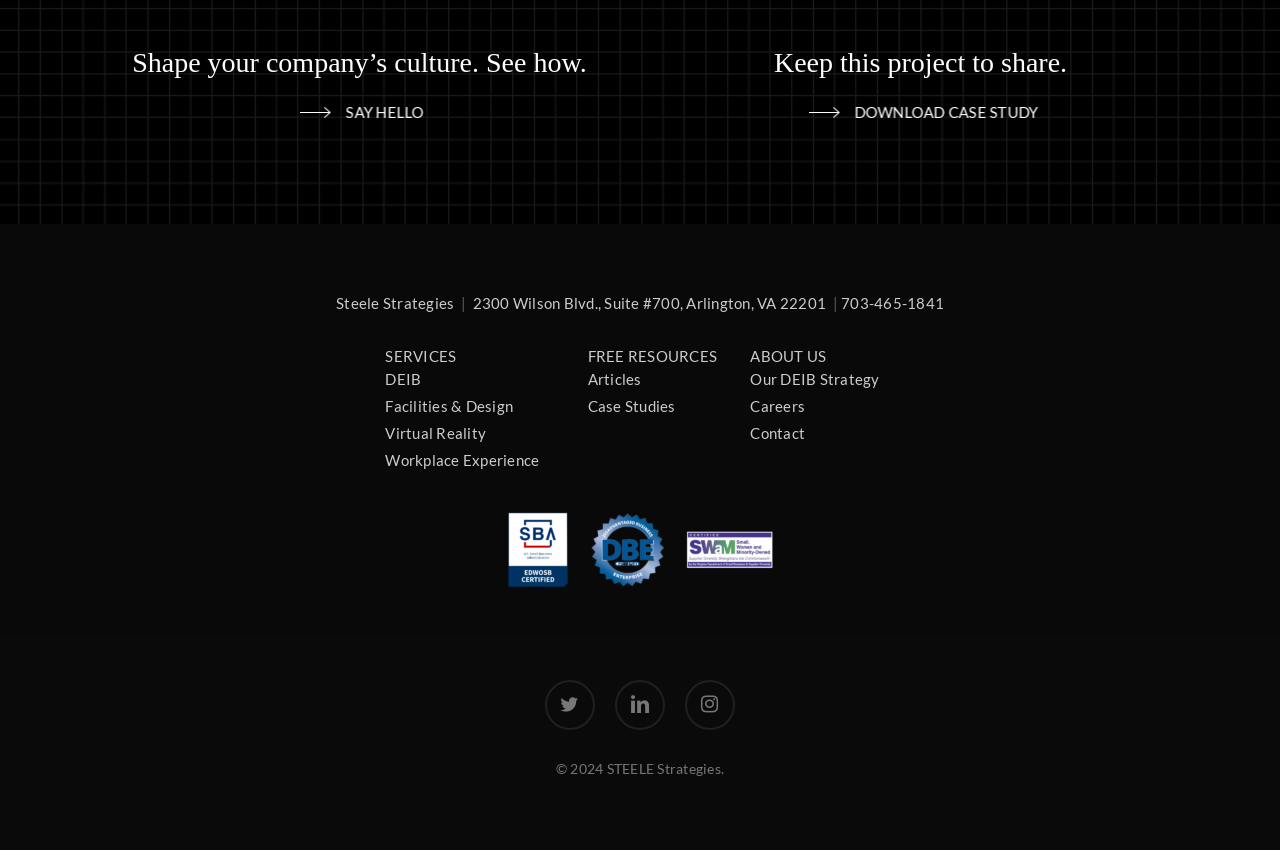What services does the company offer?
Using the image as a reference, answer the question with a short word or phrase.

DEIB, Facilities & Design, Virtual Reality, Workplace Experience